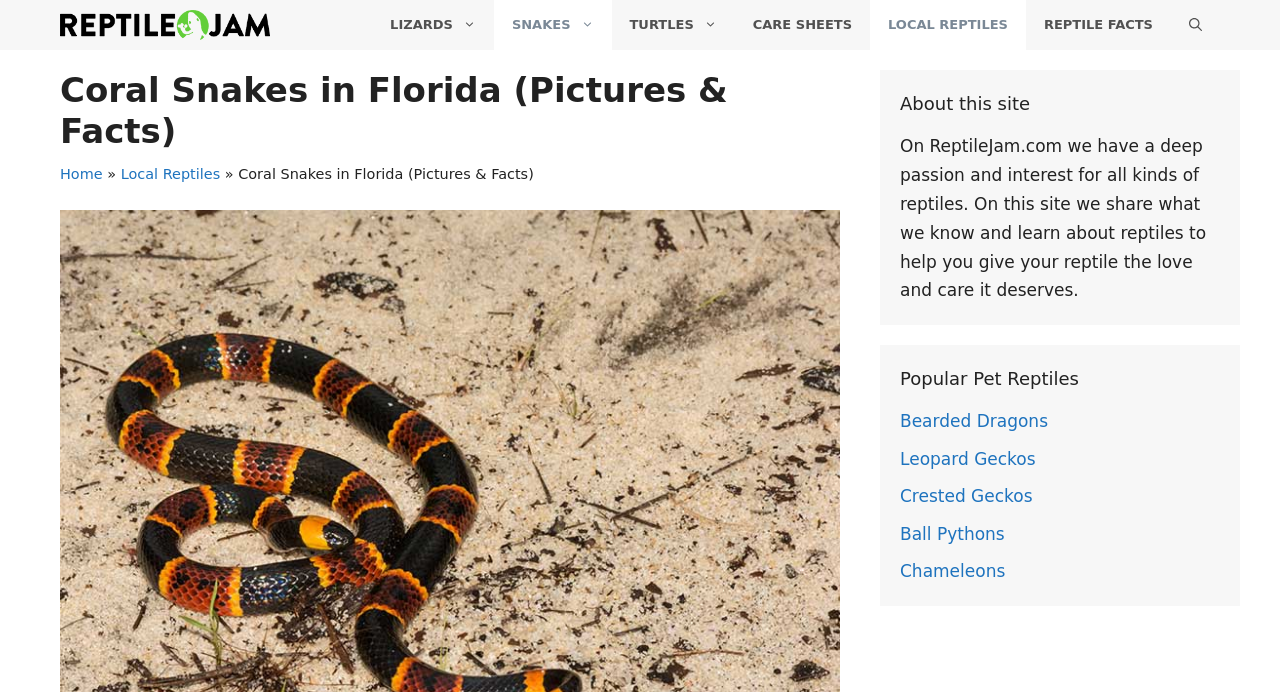Answer the question using only one word or a concise phrase: What type of reptiles are mentioned in the popular pet reptiles section?

Bearded Dragons, Leopard Geckos, Crested Geckos, Ball Pythons, Chameleons